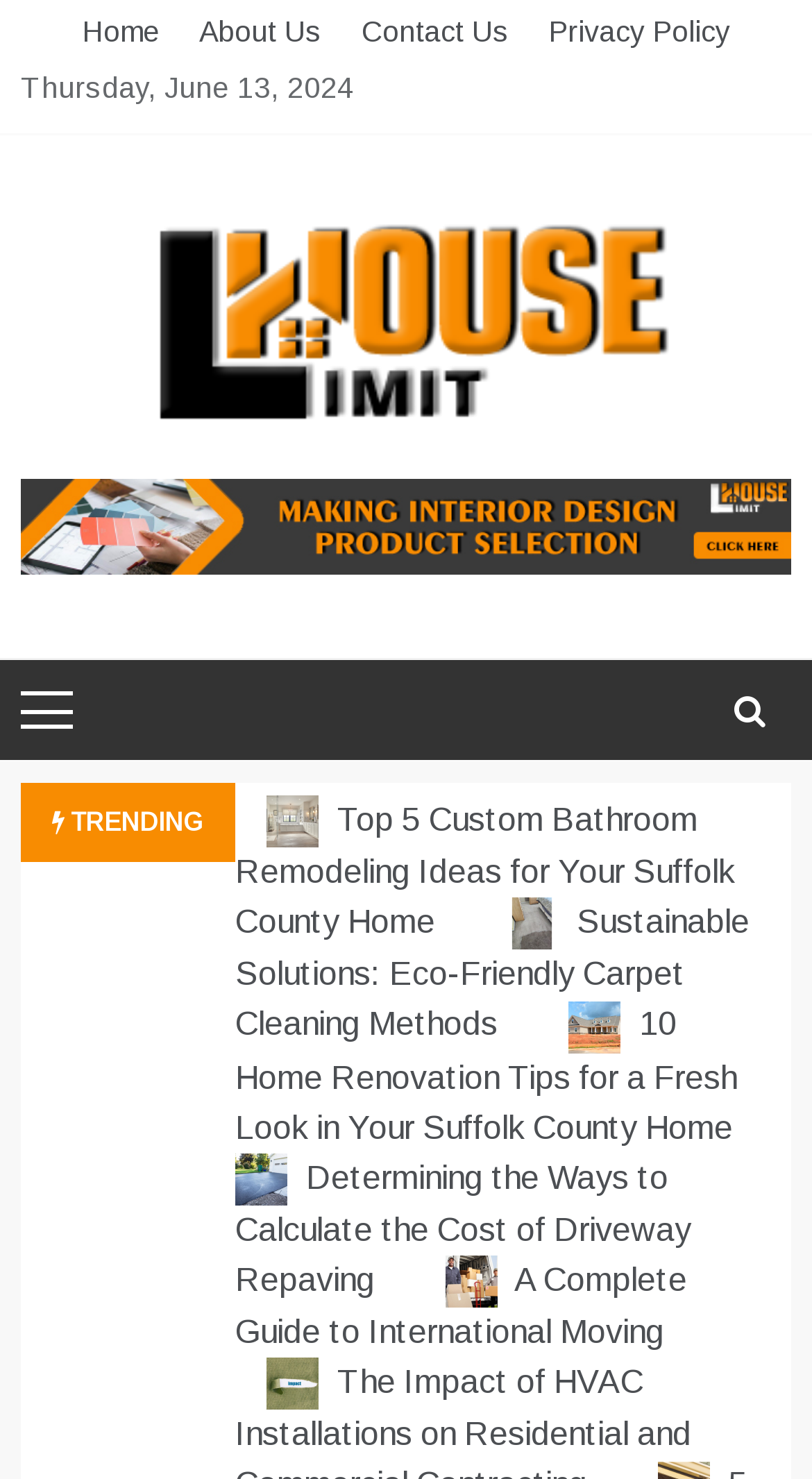Locate the bounding box coordinates of the area to click to fulfill this instruction: "learn about Sustainable Solutions Eco Friendly Carpet Cleaning Methods". The bounding box should be presented as four float numbers between 0 and 1, in the order [left, top, right, bottom].

[0.29, 0.611, 0.923, 0.704]